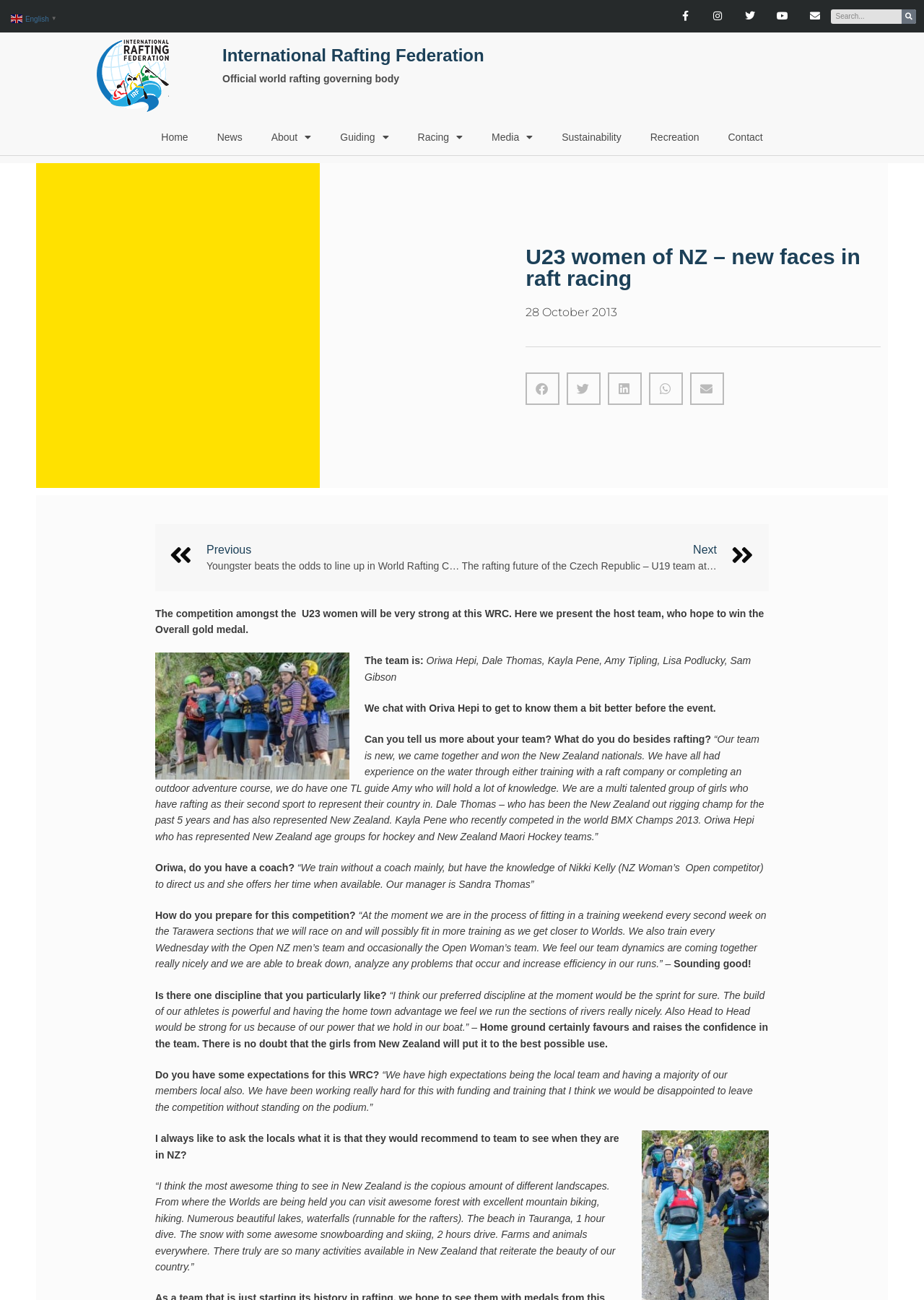Determine the bounding box coordinates of the target area to click to execute the following instruction: "Share on Facebook."

[0.569, 0.287, 0.606, 0.311]